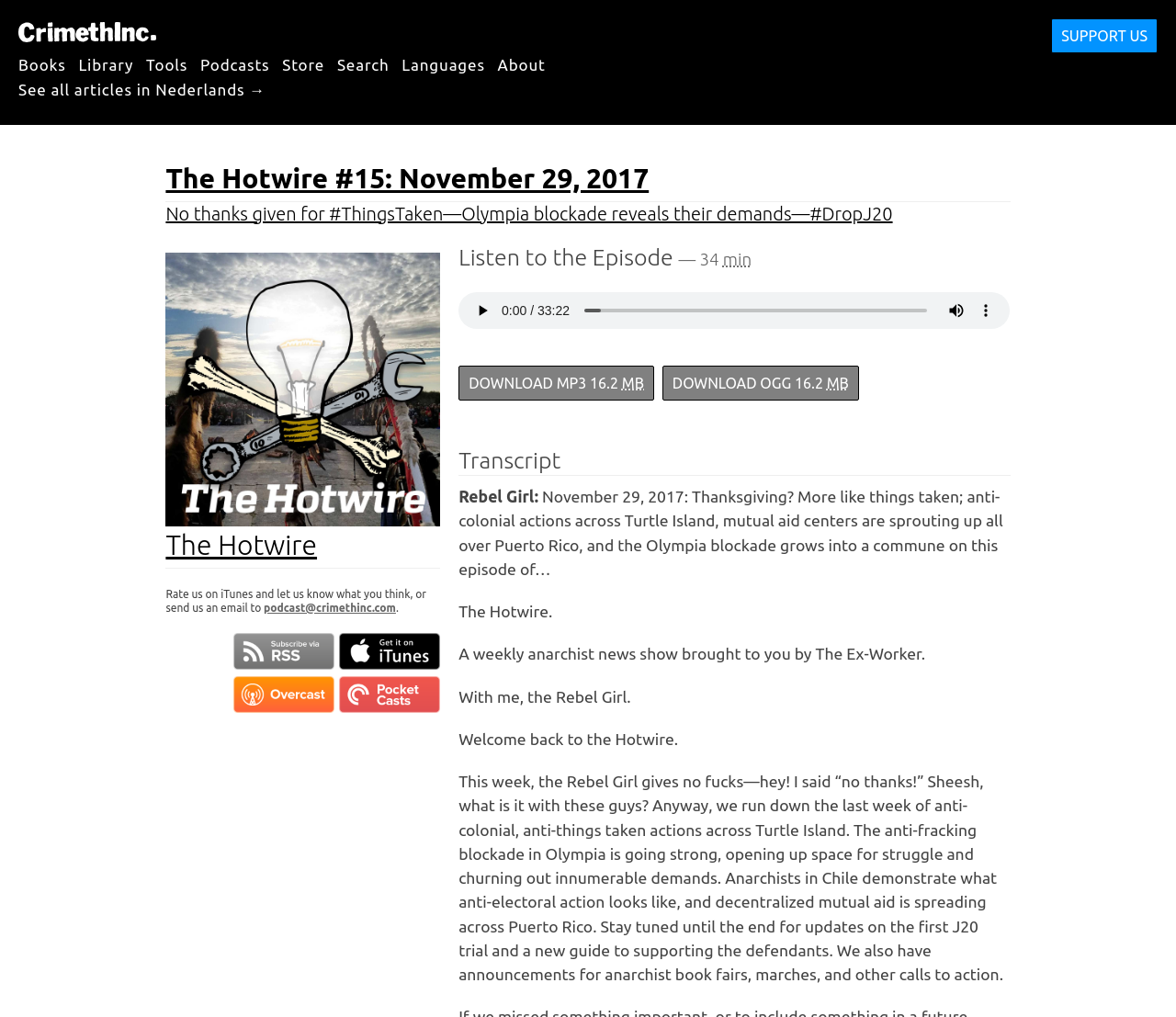Kindly determine the bounding box coordinates for the area that needs to be clicked to execute this instruction: "Play the audio".

[0.398, 0.291, 0.423, 0.32]